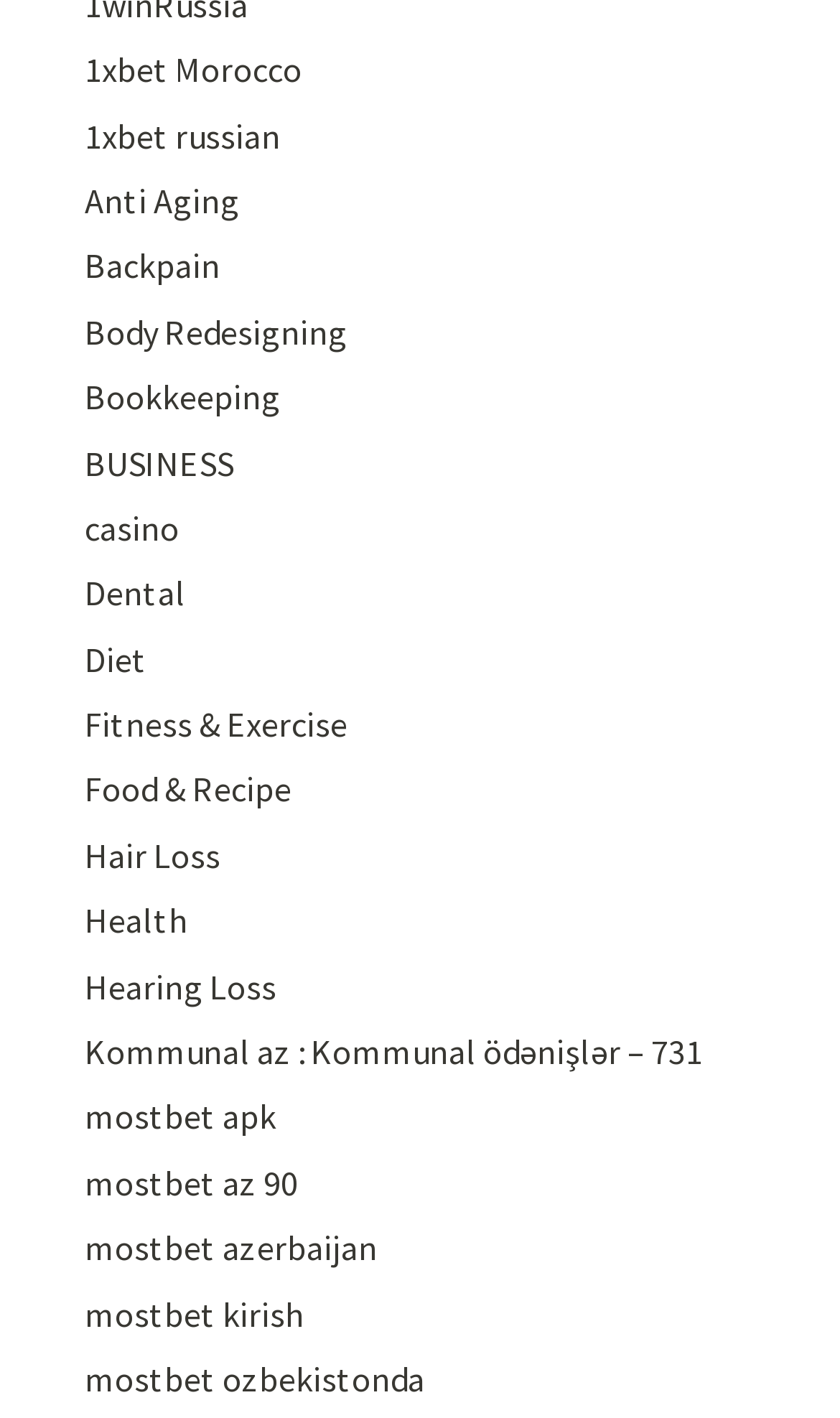Please find the bounding box coordinates of the element that must be clicked to perform the given instruction: "Visit the Anti Aging page". The coordinates should be four float numbers from 0 to 1, i.e., [left, top, right, bottom].

[0.1, 0.126, 0.285, 0.156]